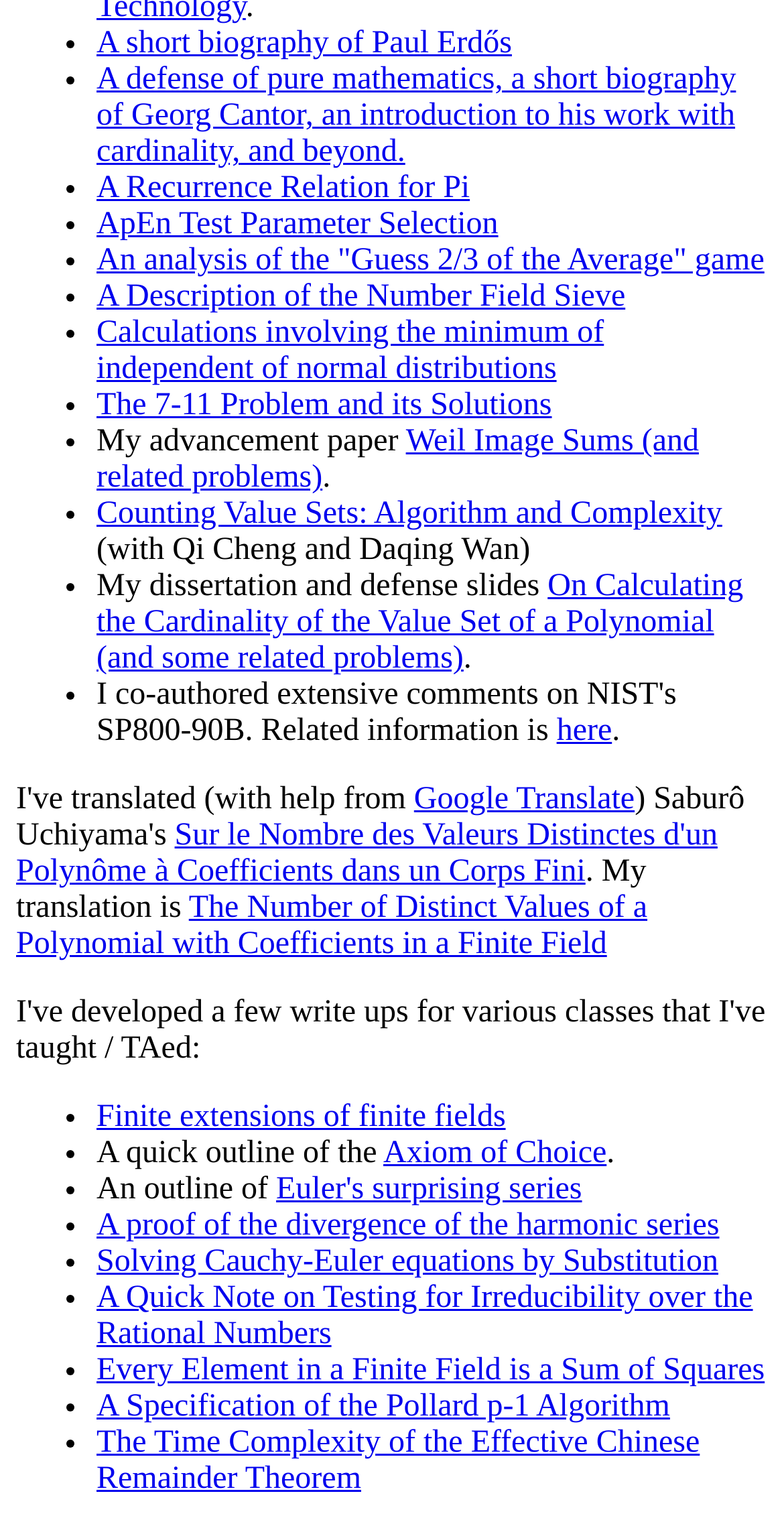From the details in the image, provide a thorough response to the question: What is the language of the translation?

The text 'My translation is' is followed by a link 'The Number of Distinct Values of a Polynomial with Coefficients in a Finite Field', which suggests that the original text is translated into English.